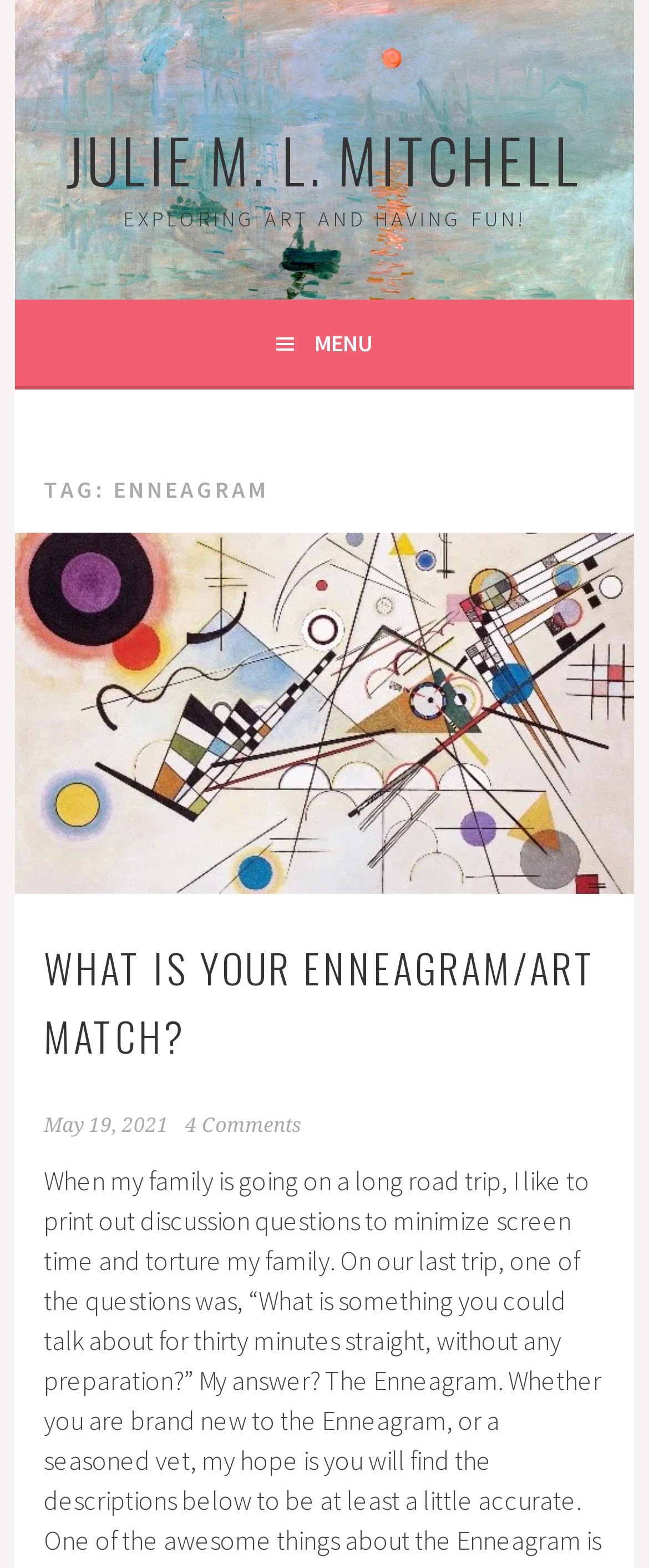Given the element description 4 Comments, identify the bounding box coordinates for the UI element on the webpage screenshot. The format should be (top-left x, top-left y, bottom-right x, bottom-right y), with values between 0 and 1.

[0.286, 0.71, 0.465, 0.725]